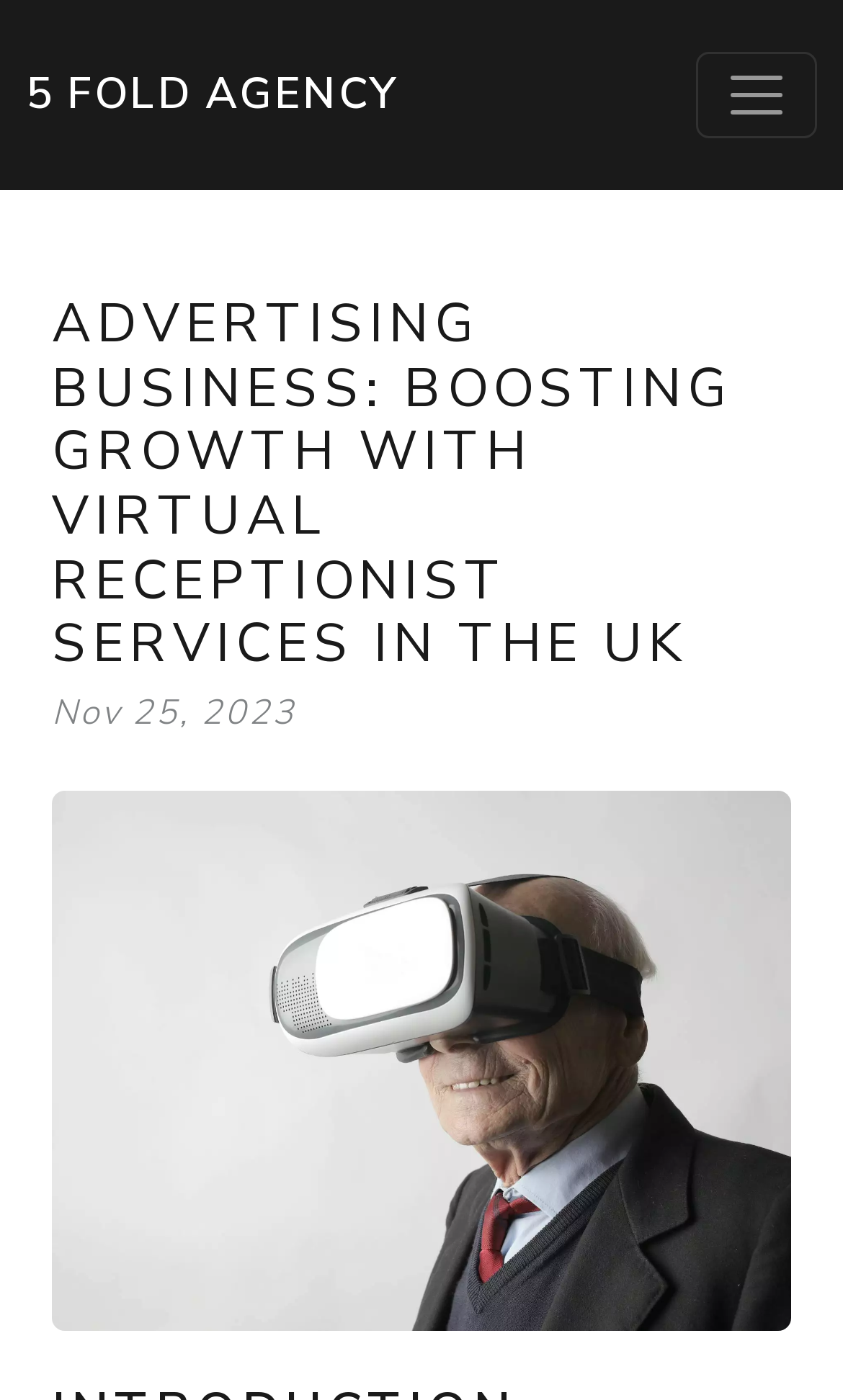Refer to the screenshot and give an in-depth answer to this question: What is the purpose of the button at the top right corner?

I determined the purpose of the button by looking at its description, which says 'Toggle navigation', indicating that it is used to expand or collapse the navigation menu.